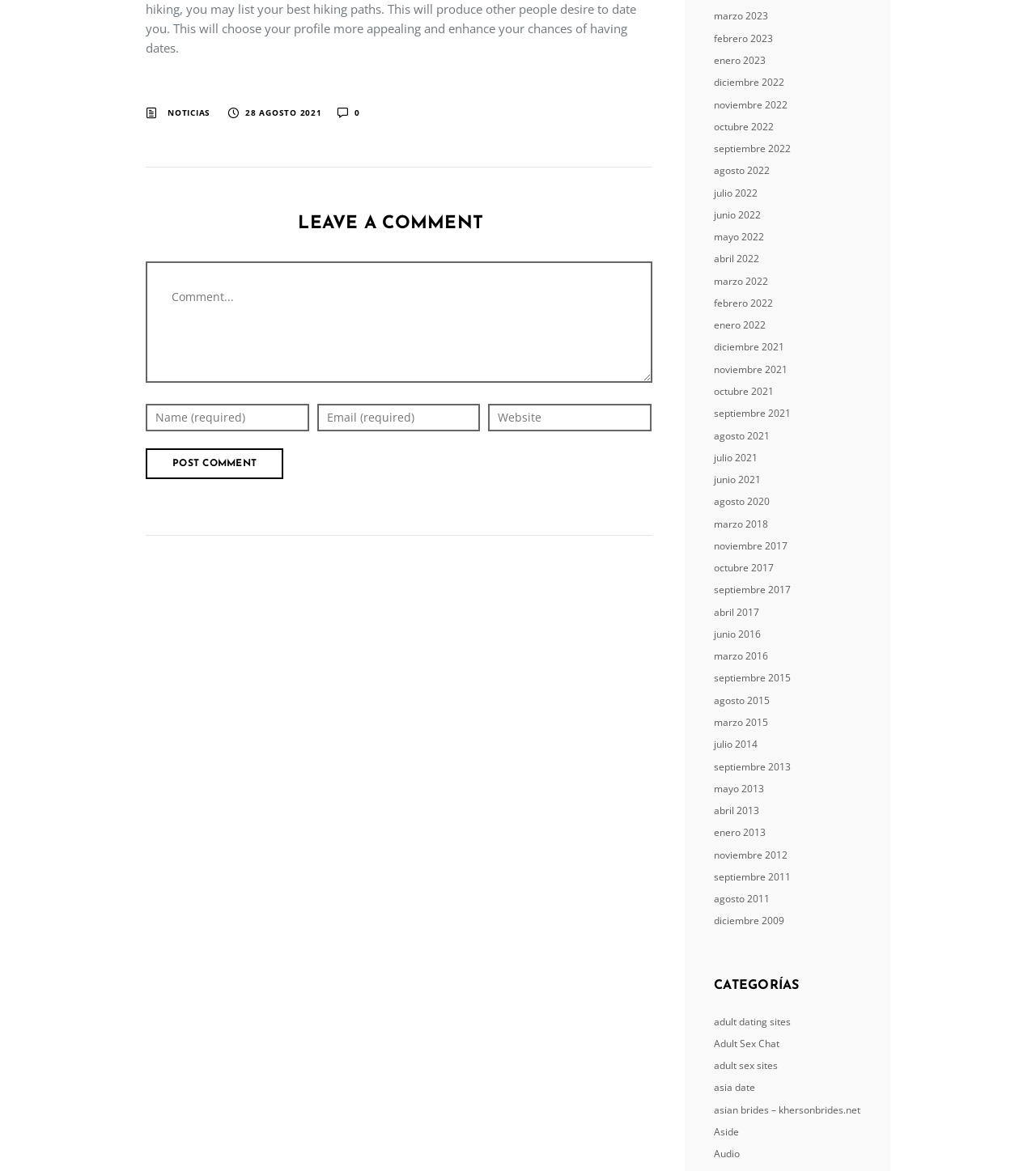Locate the bounding box coordinates of the item that should be clicked to fulfill the instruction: "Click on the 'CATEGORÍAS' heading".

[0.689, 0.832, 0.831, 0.851]